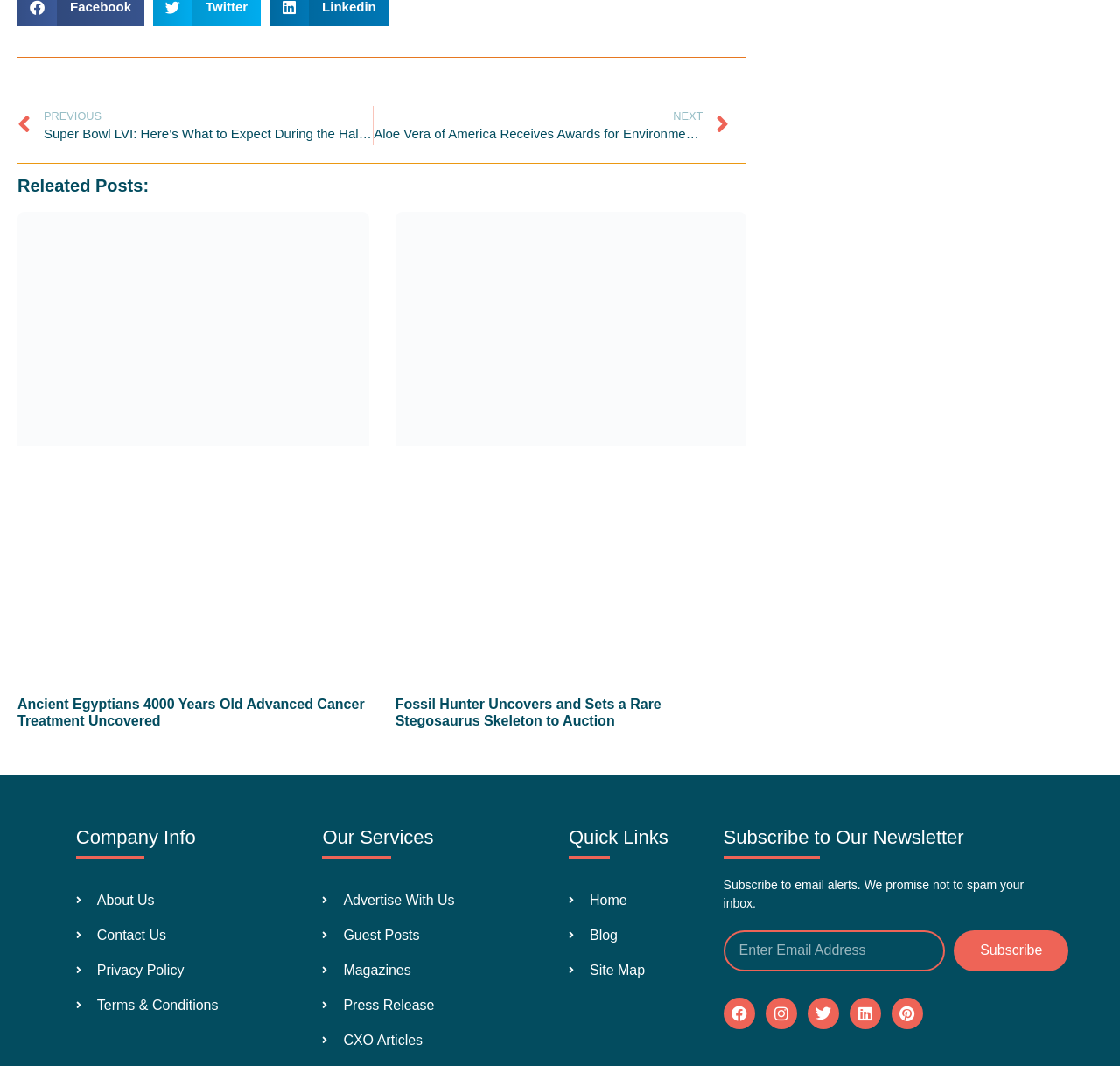Find the bounding box coordinates of the UI element according to this description: "Terms & Conditions".

[0.068, 0.933, 0.272, 0.953]